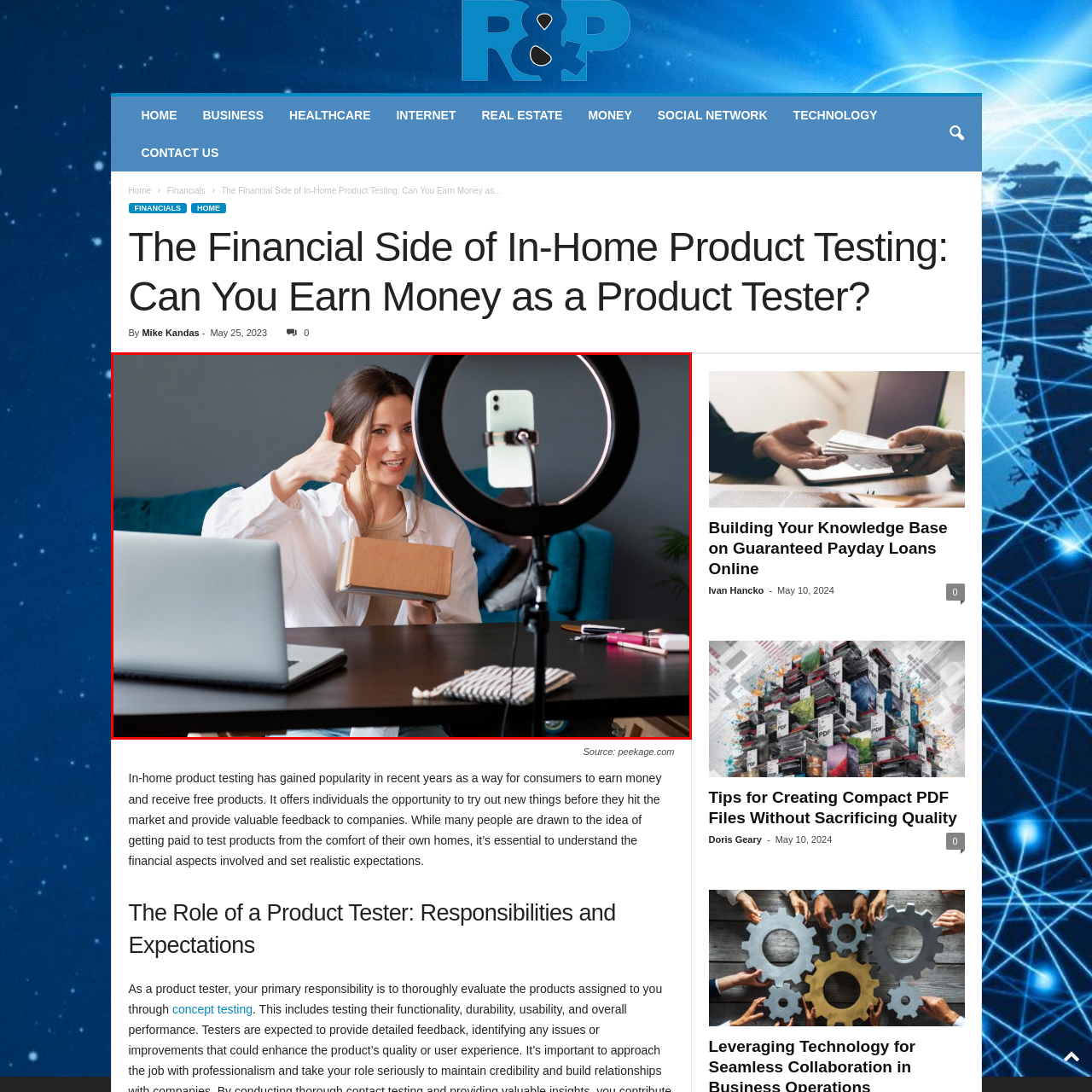Give an in-depth description of the scene depicted in the red-outlined box.

In a bright and modern workspace, a young woman cheerfully holds a small cardboard package while giving a thumbs-up, indicating her satisfaction or excitement. She is positioned in front of a sleek laptop, with a smartphone mounted on a ring light nearby, capturing her enthusiasm. The background features a cozy blue sofa, adding a homely touch to the setting. This scene likely represents the engaging world of product testing or unboxing experiences, where individuals share their reviews and insights on various products with an online audience. The arrangement suggests a setup for a video or live stream, highlighting the rise of digital content creation and consumer interaction in today's market.